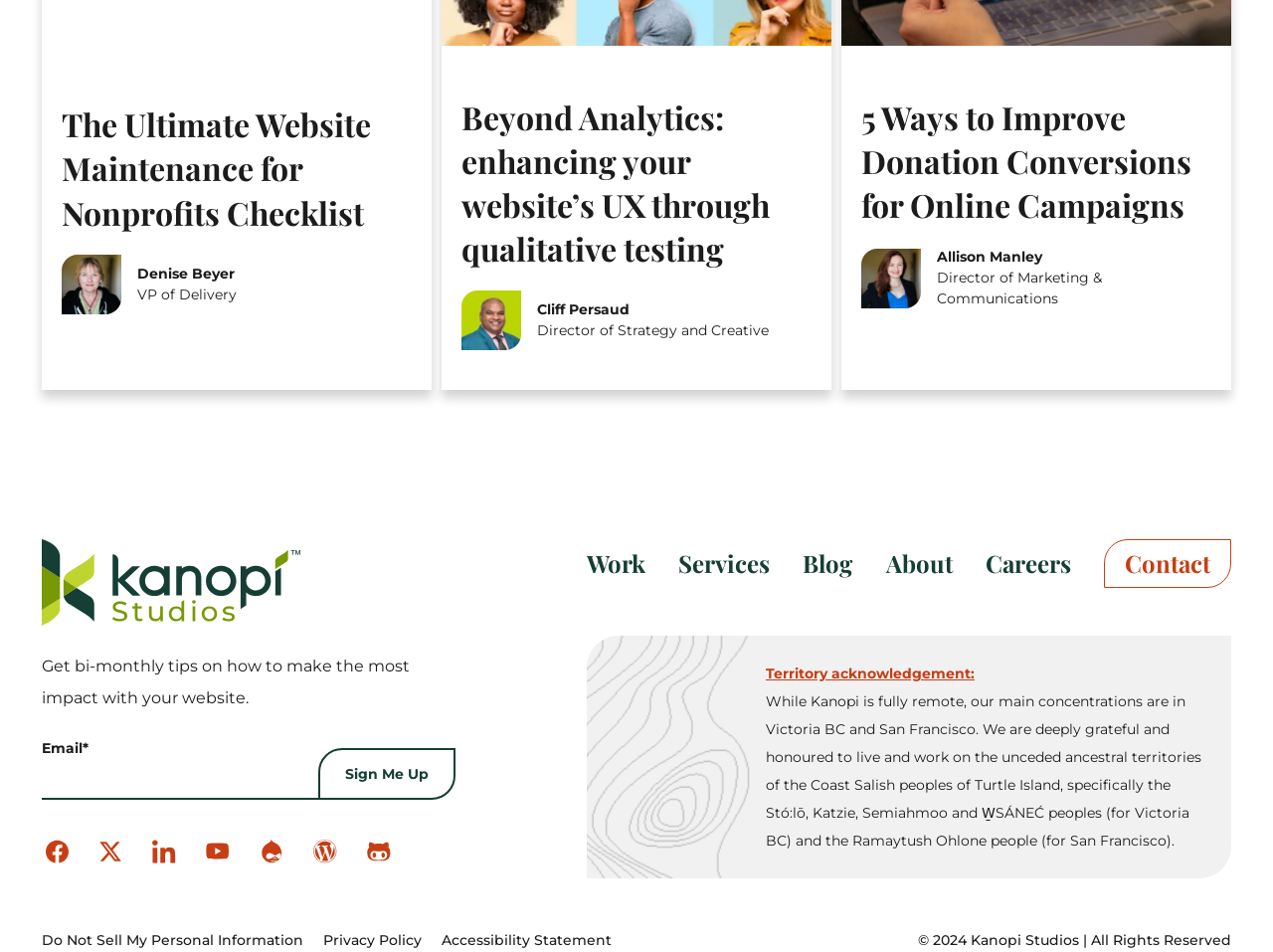How many social media links are there in the footer?
Answer the question with a single word or phrase, referring to the image.

7